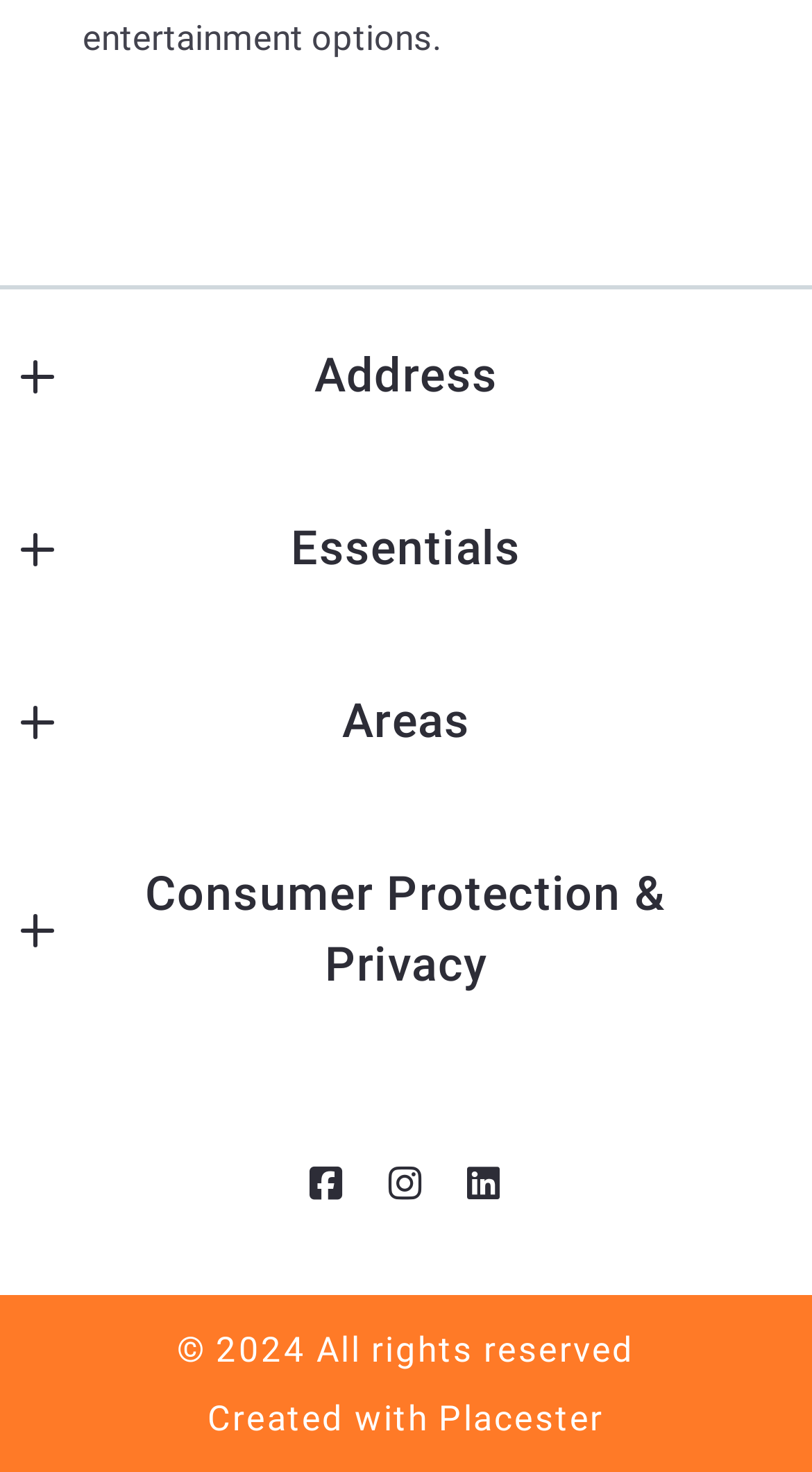Refer to the screenshot and give an in-depth answer to this question: What is the company's email address?

The company's email address can be found in the top section of the webpage, where it is written as a link 'info@genrealtygroup.net'.